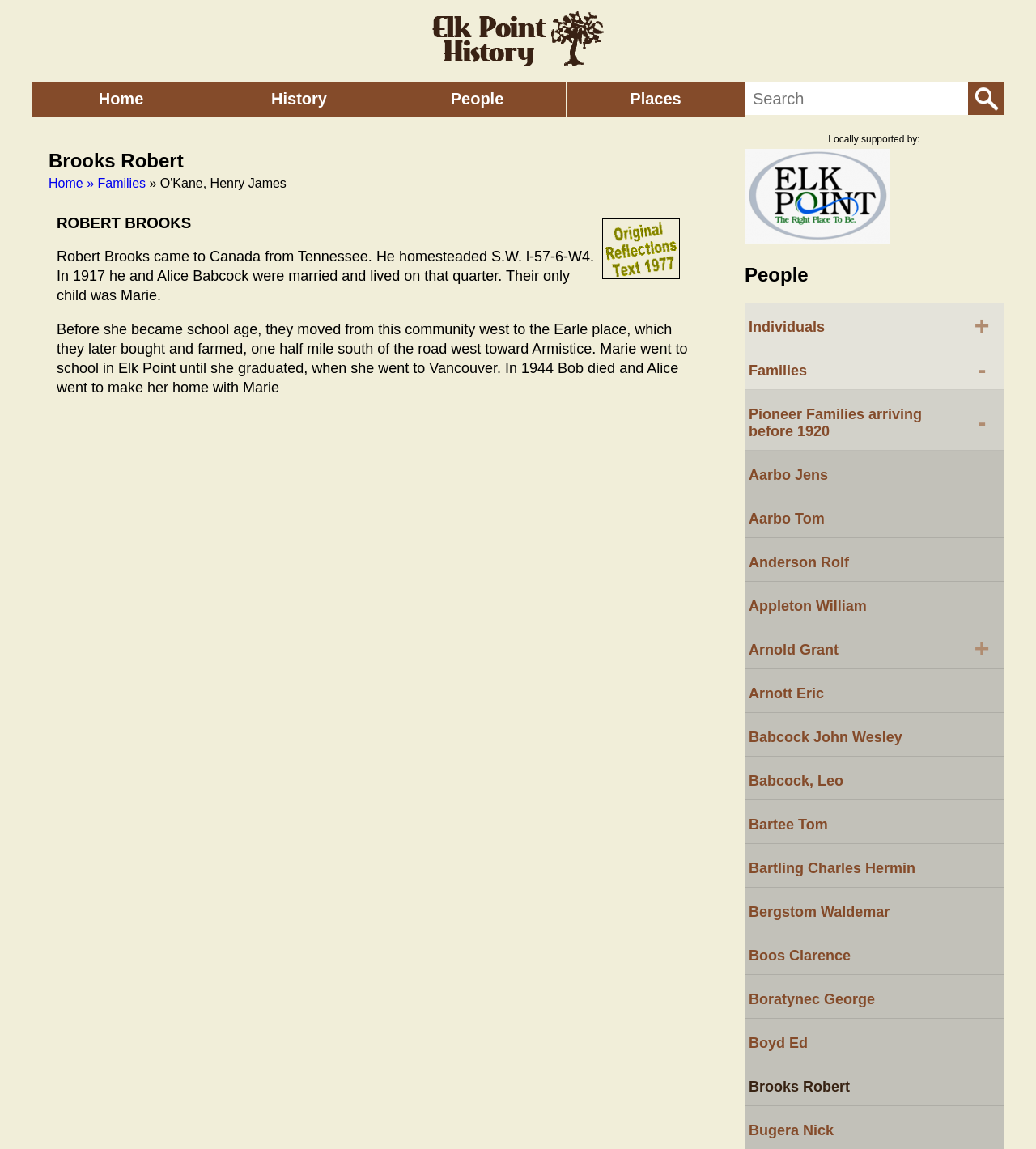What is the name of the person described on this webpage?
Based on the image, answer the question with as much detail as possible.

I determined the answer by looking at the heading element with the text 'Brooks Robert' and the article element that contains the biography of Robert Brooks.